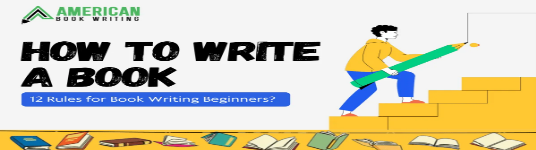Describe the important features and context of the image with as much detail as possible.

The image displays a vibrant and engaging banner titled "How to Write A Book," aimed at beginners interested in book writing. Prominent in the design is a cartoon figure wearing a yellow hoodie, symbolically climbing a set of yellow stairs while holding a large green pencil, suggesting progression and creativity in the writing journey. Below the main title, a subtitle reads "12 Rules for book writing beginners?", emphasizing the guiding principles offered to novice writers. The overall color scheme combines bright hues to attract attention, while the logo in the top left corner shows "AMERICAN BOOK WRITING," establishing the source of this helpful content. The backdrop is creatively adorned with scattered images of books, reinforcing the theme of literature and writing.